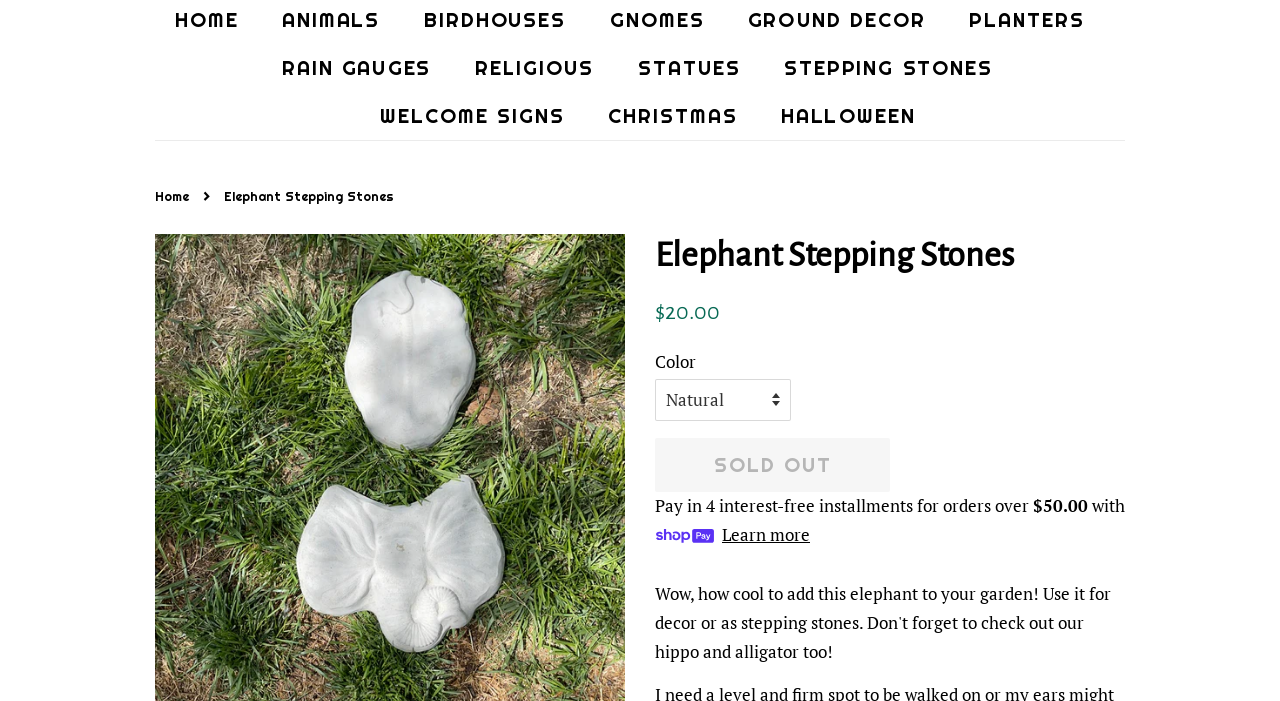Locate the UI element described as follows: "Welcome Signs". Return the bounding box coordinates as four float numbers between 0 and 1 in the order [left, top, right, bottom].

[0.285, 0.131, 0.457, 0.199]